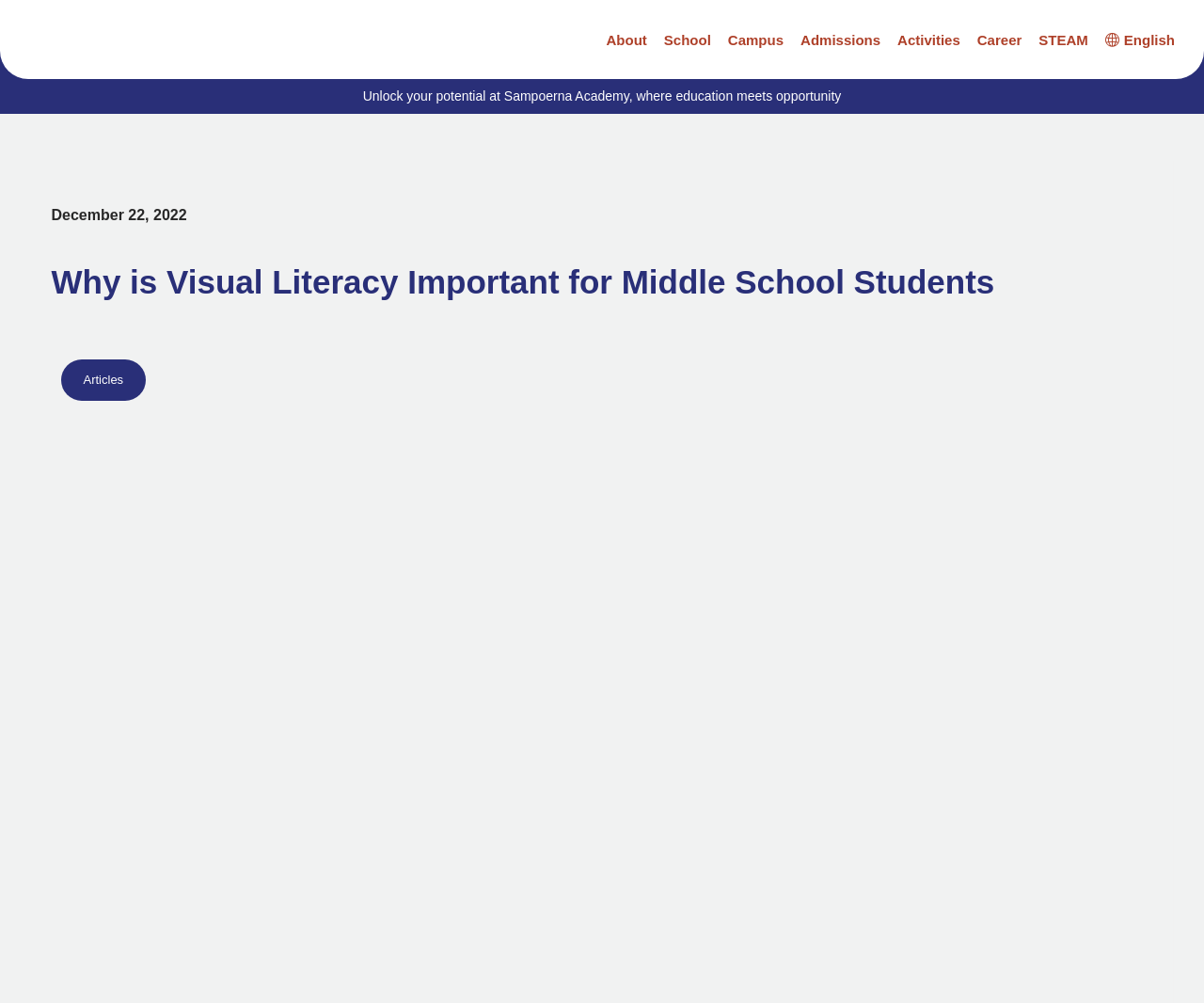Deliver a detailed narrative of the webpage's visual and textual elements.

The webpage appears to be an educational institution's website, specifically Sampoerna Academy, with a focus on visual literacy. At the top, there is a navigation menu with 9 links: '', 'About', 'School', 'Campus', 'Admissions', 'Activities', 'Career', 'STEAM', and 'English', aligned horizontally and evenly spaced.

Below the navigation menu, there is a prominent heading that reads "Unlock your potential at Sampoerna Academy, where education meets opportunity", spanning the entire width of the page.

Further down, there are three headings stacked vertically. The first heading displays the date "December 22, 2022". The second heading, which is the main title of the page, reads "Why is Visual Literacy Important for Middle School Students". The third heading is a link labeled "Articles", positioned to the right of the main title.

On the top-left corner, there is a small link with no label. Additionally, there is a link with no label on the top-right corner, which appears to be a logo or an icon.

The webpage's content is centered around the importance of visual literacy, as indicated by the meta description and the main title. The overall structure of the page suggests that it is an article or a blog post discussing this topic, with possible links to related articles or resources.